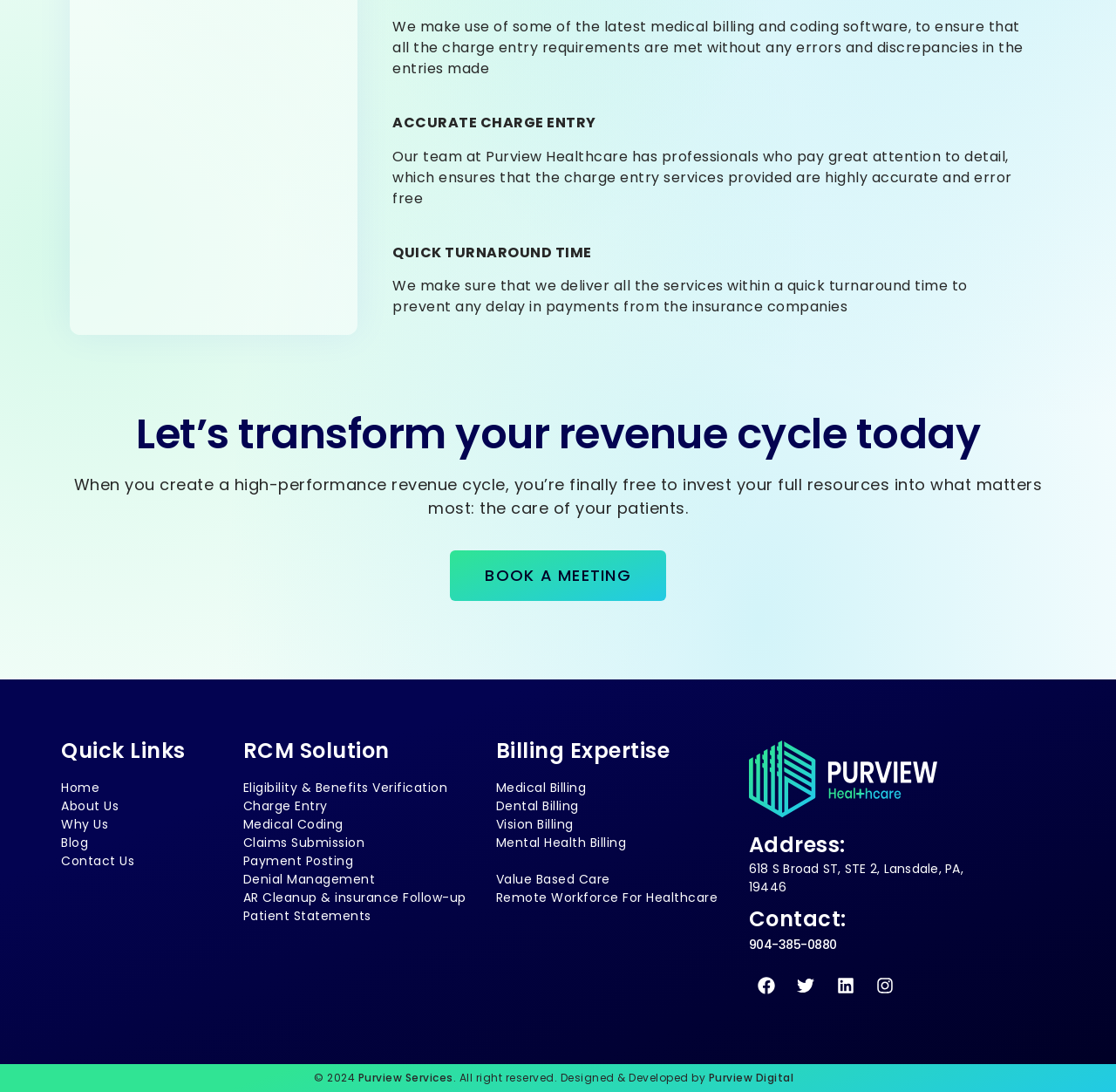What services are provided under 'RCM Solution'?
Answer with a single word or phrase, using the screenshot for reference.

Eligibility & Benefits Verification, Charge Entry, etc.